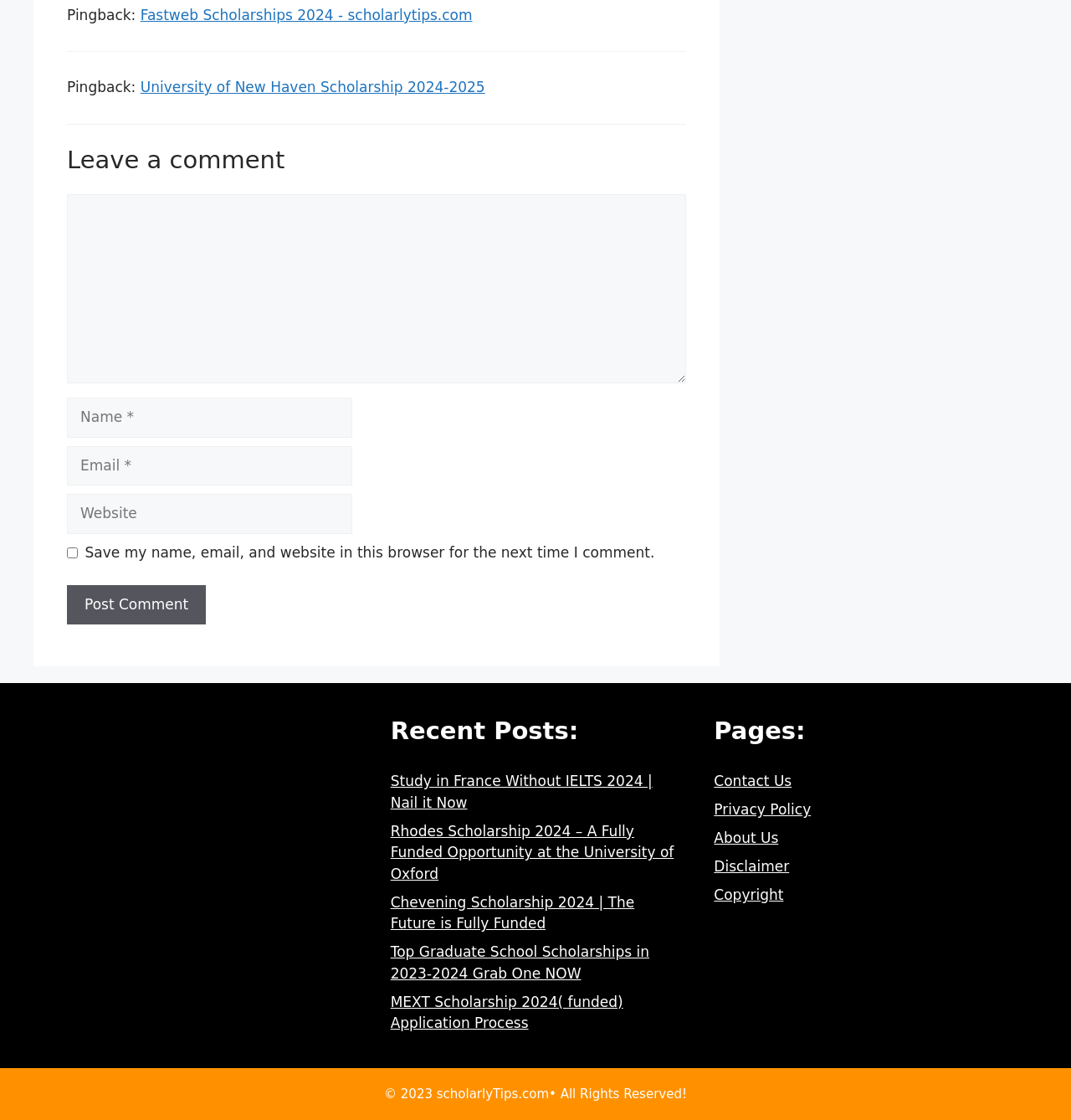Using the element description: "Privacy Policy", determine the bounding box coordinates. The coordinates should be in the format [left, top, right, bottom], with values between 0 and 1.

[0.667, 0.715, 0.757, 0.73]